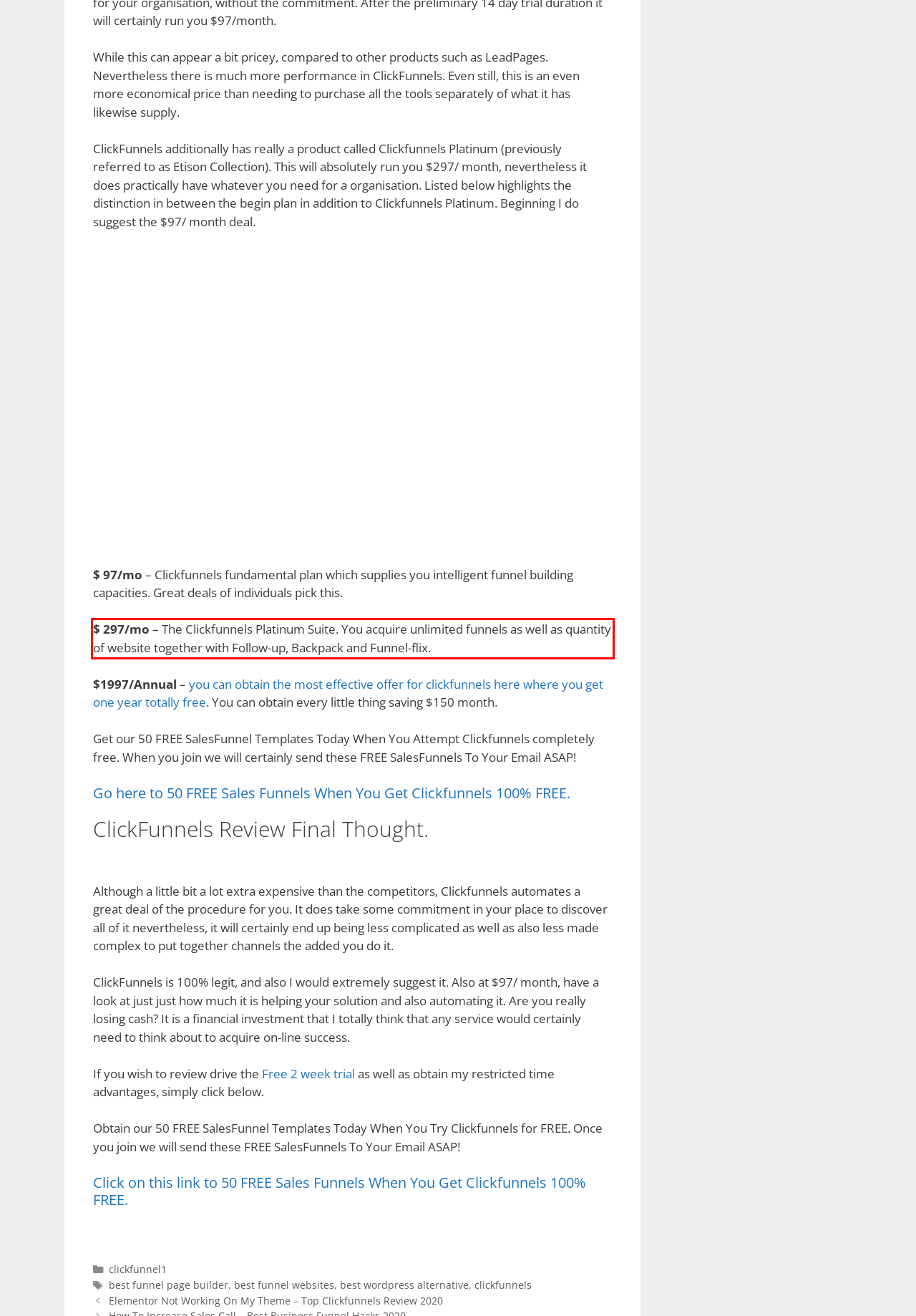Please identify and extract the text from the UI element that is surrounded by a red bounding box in the provided webpage screenshot.

$ 297/mo – The Clickfunnels Platinum Suite. You acquire unlimited funnels as well as quantity of website together with Follow-up, Backpack and Funnel-flix.